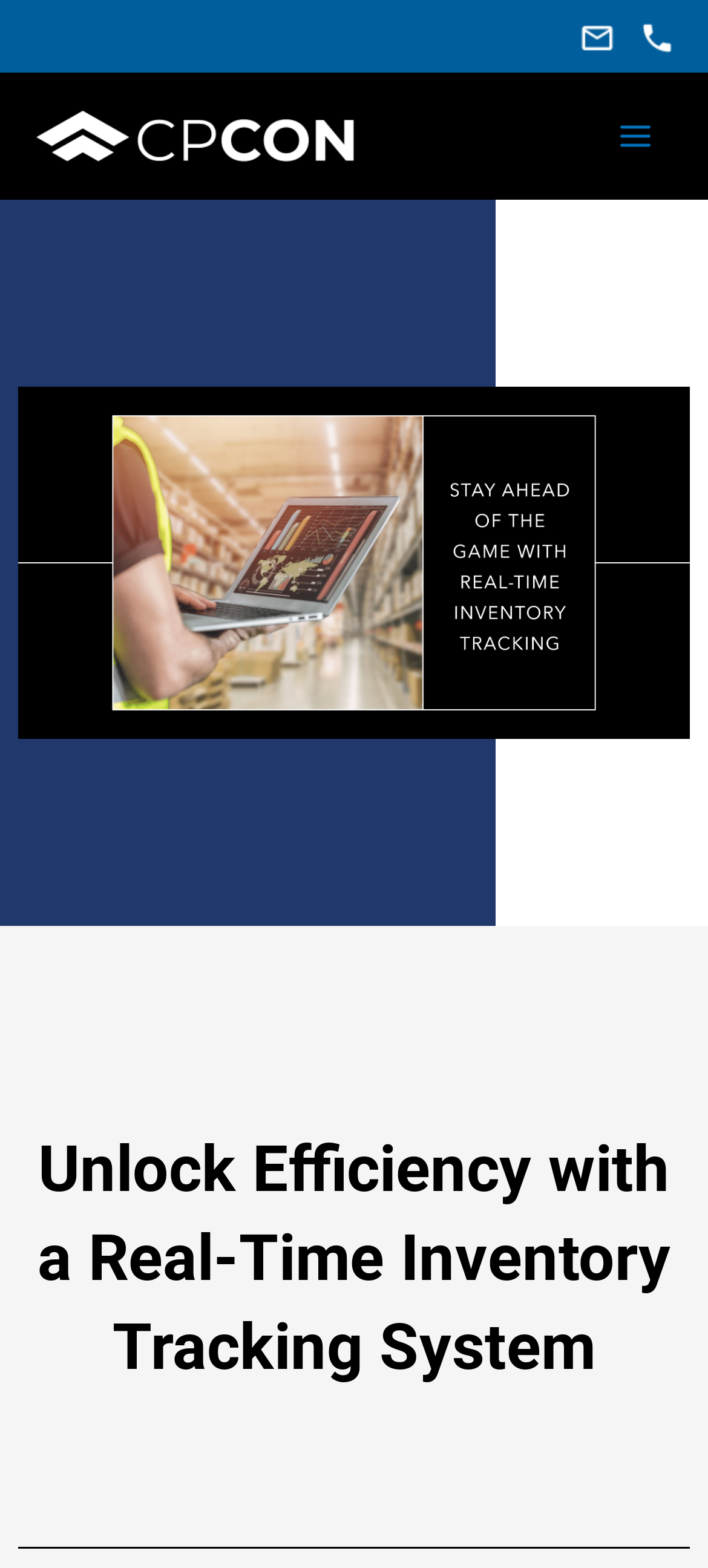Detail the webpage's structure and highlights in your description.

The webpage appears to be focused on promoting a real-time inventory tracking system. At the top, there is a large heading that reads "Unlock Efficiency with a Real-Time Inventory Tracking System". Below this heading, there is a prominent image that spans almost the entire width of the page, showcasing the system.

On the top-right corner, there are three links placed horizontally, with a small gap in between each link. The first link has no text, the second link has a non-breaking space, and the third link also has no text.

On the top-left corner, there is a link with the text "CPCON", accompanied by a small image with the same name. This link is positioned above a button labeled "Main Menu", which is currently not expanded. The button has a small image on its right side.

The webpage has a total of four images, including the large one showcasing the inventory tracking system. The other images are smaller and used as icons or logos. There are also four links on the page, with three of them placed at the top-right corner and one at the top-left corner.